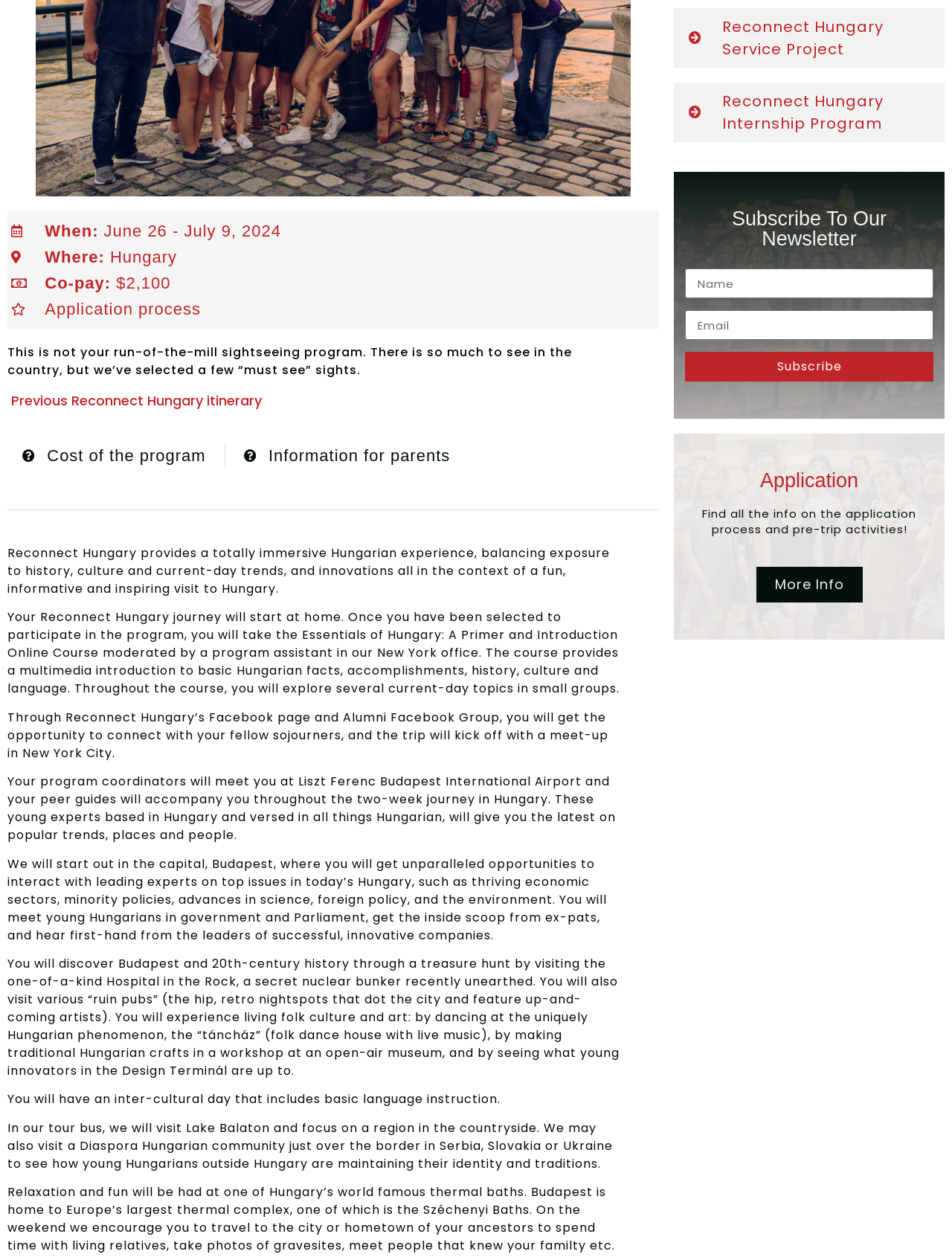Bounding box coordinates must be specified in the format (top-left x, top-left y, bottom-right x, bottom-right y). All values should be floating point numbers between 0 and 1. What are the bounding box coordinates of the UI element described as: funding (5517)

None